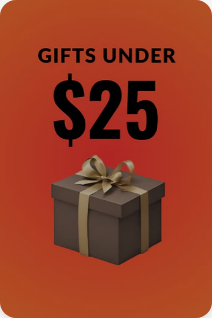Describe every detail you can see in the image.

The image showcases a vibrant promotional graphic labeled "GIFTS UNDER $25." It features an elegant, closed gift box adorned with a decorative gold ribbon against a warm orange background. This design is aimed at attracting attention to economical gift options, emphasizing affordability without compromising on thoughtfulness. Perfect for budget-conscious shoppers, the visual suggests a celebration of giving, inviting customers to explore a selection of thoughtful presents that can fit any occasion.